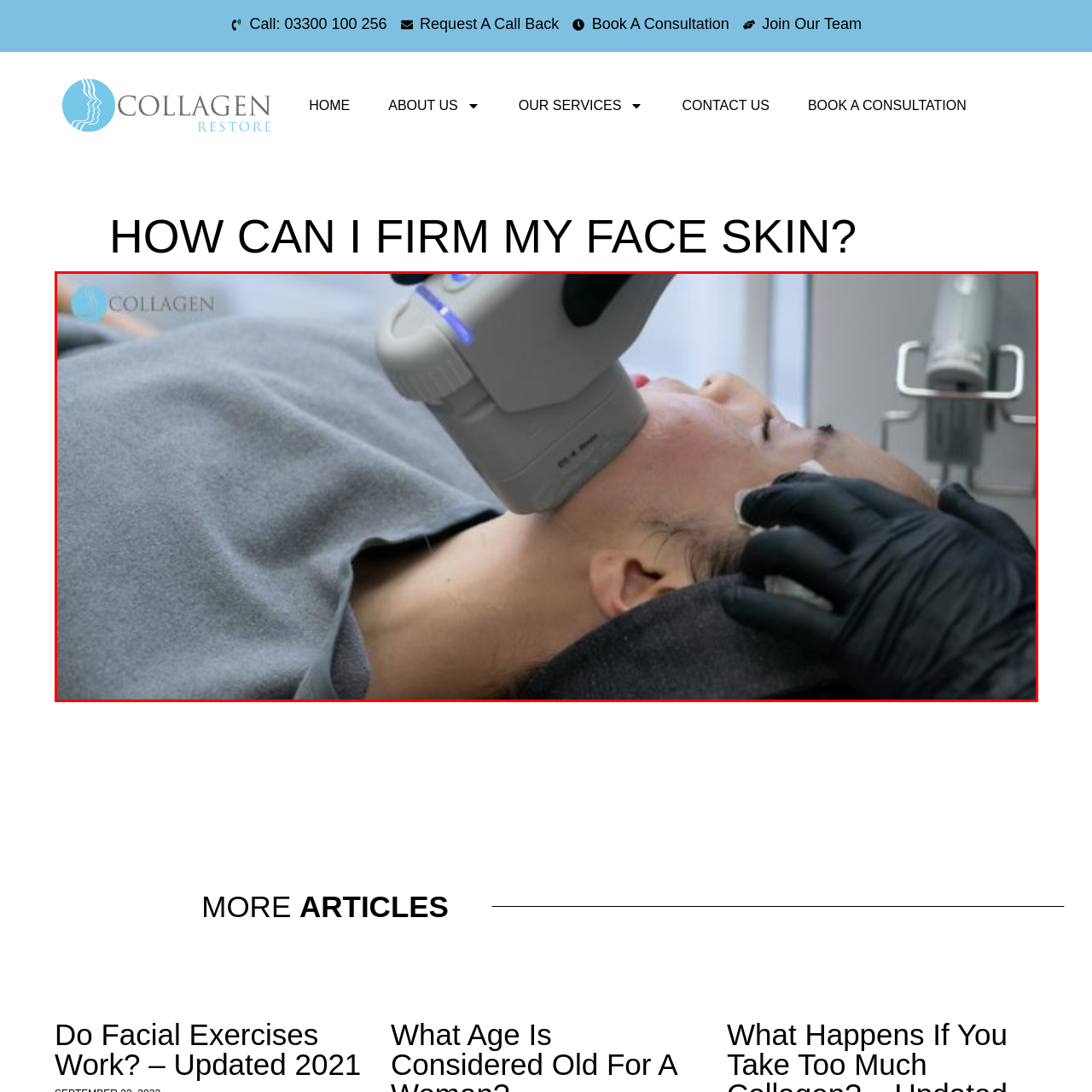Craft a detailed and vivid caption for the image that is highlighted by the red frame.

The image depicts a serene yet focused scene from a facial treatment session, emphasizing skin rejuvenation techniques aimed at firming the face. A patient reclines comfortably on a treatment bed, covered with a soft gray blanket, as a practitioner applies a high-tech skincare device to her chin. The device, equipped with a bright blue light and ergonomic design, suggests advanced technology for enhancing skin elasticity and promoting collagen production. The patient, who appears relaxed, holds a soft cloth to her face, contributing to the clinical yet calming atmosphere of the treatment. This procedure aligns with the topic "How can I firm my face skin?"—a key focus on modern aesthetics and skincare solutions. The setting is clean and professional, highlighting the dedication to patient care and effective skin rejuvenation methods offered by the clinic.